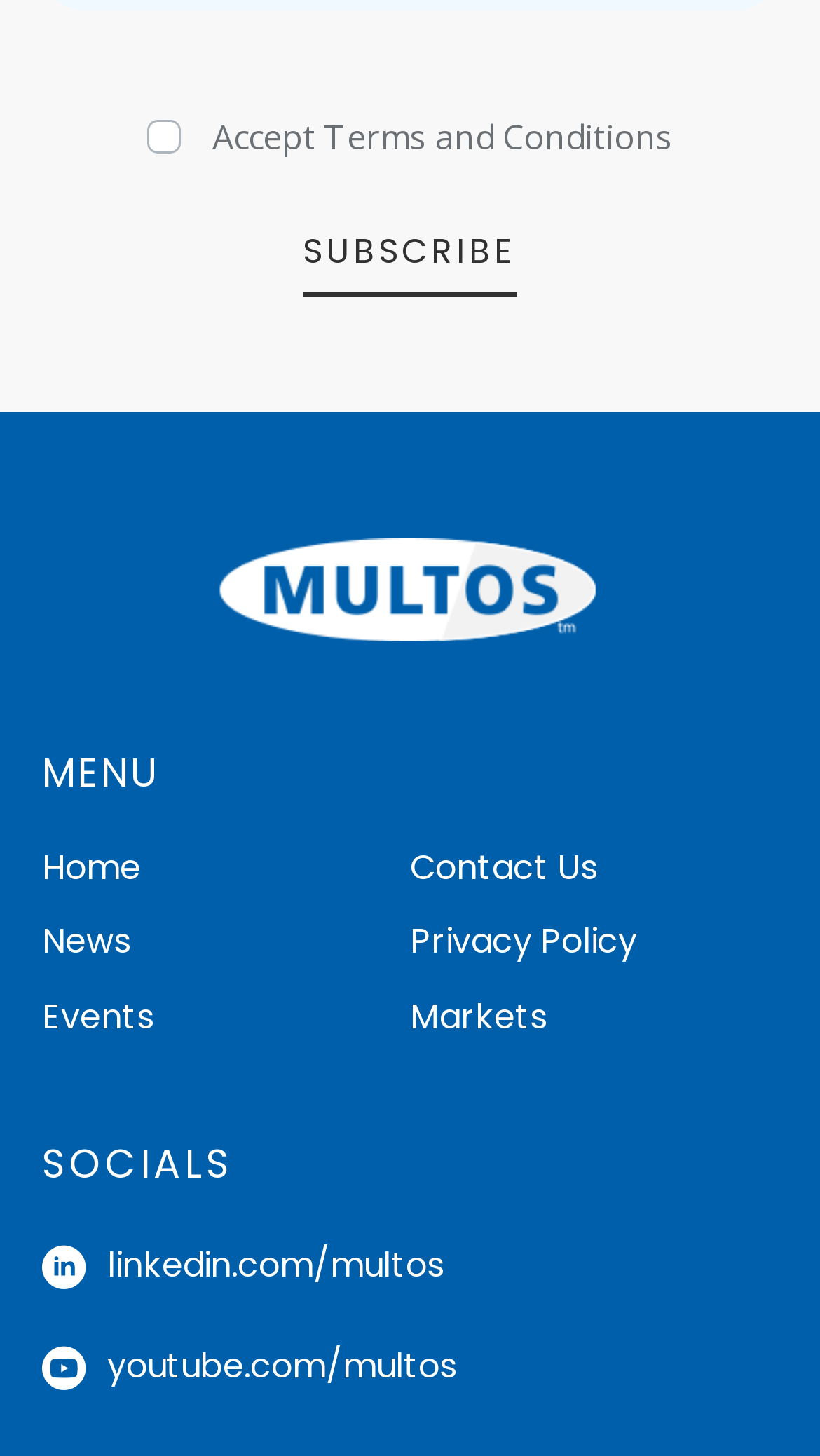Please answer the following question using a single word or phrase: 
How many social media links are available?

2